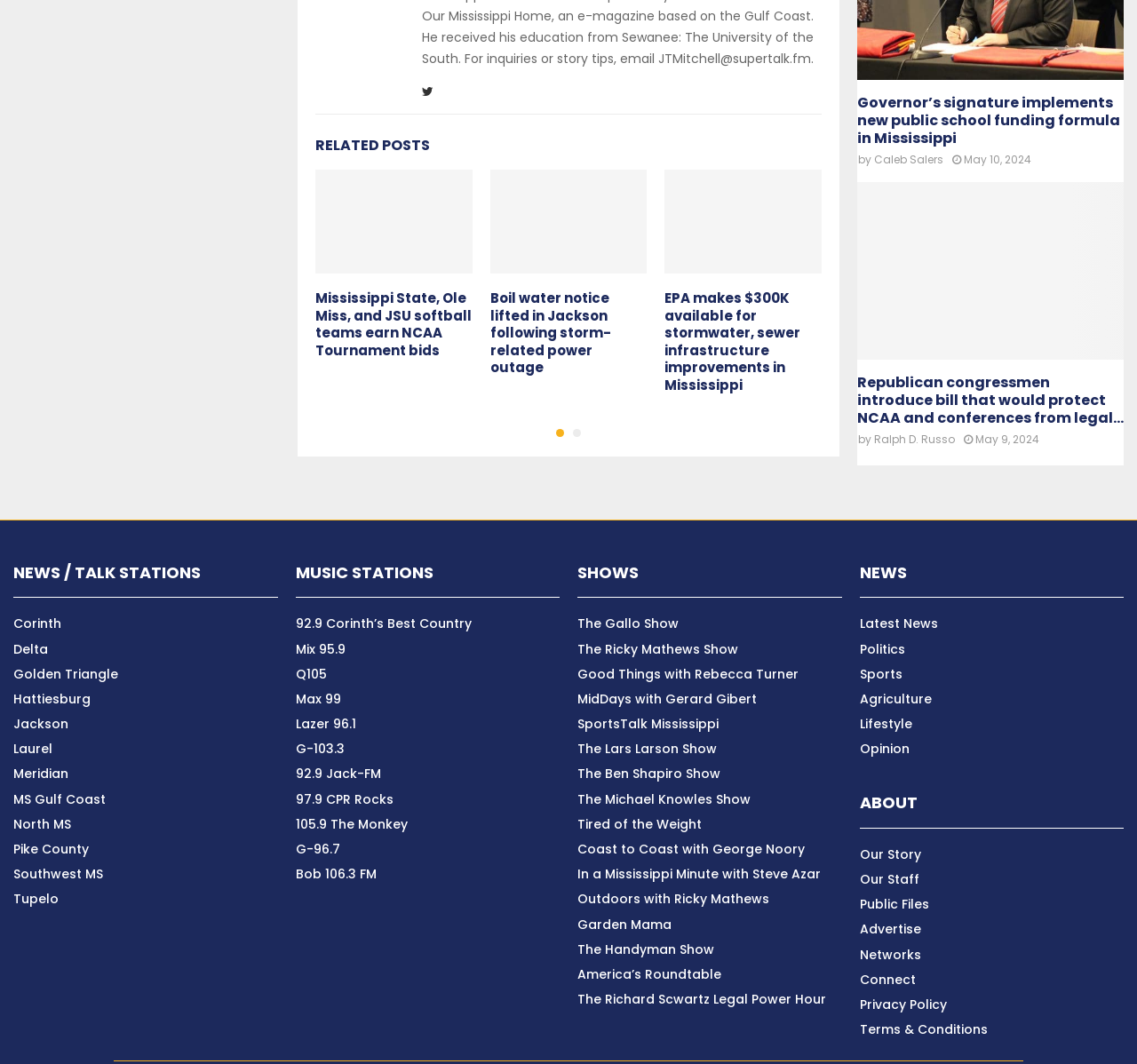Determine the bounding box coordinates for the area you should click to complete the following instruction: "Click on 'RELATED POSTS'".

[0.277, 0.126, 0.378, 0.148]